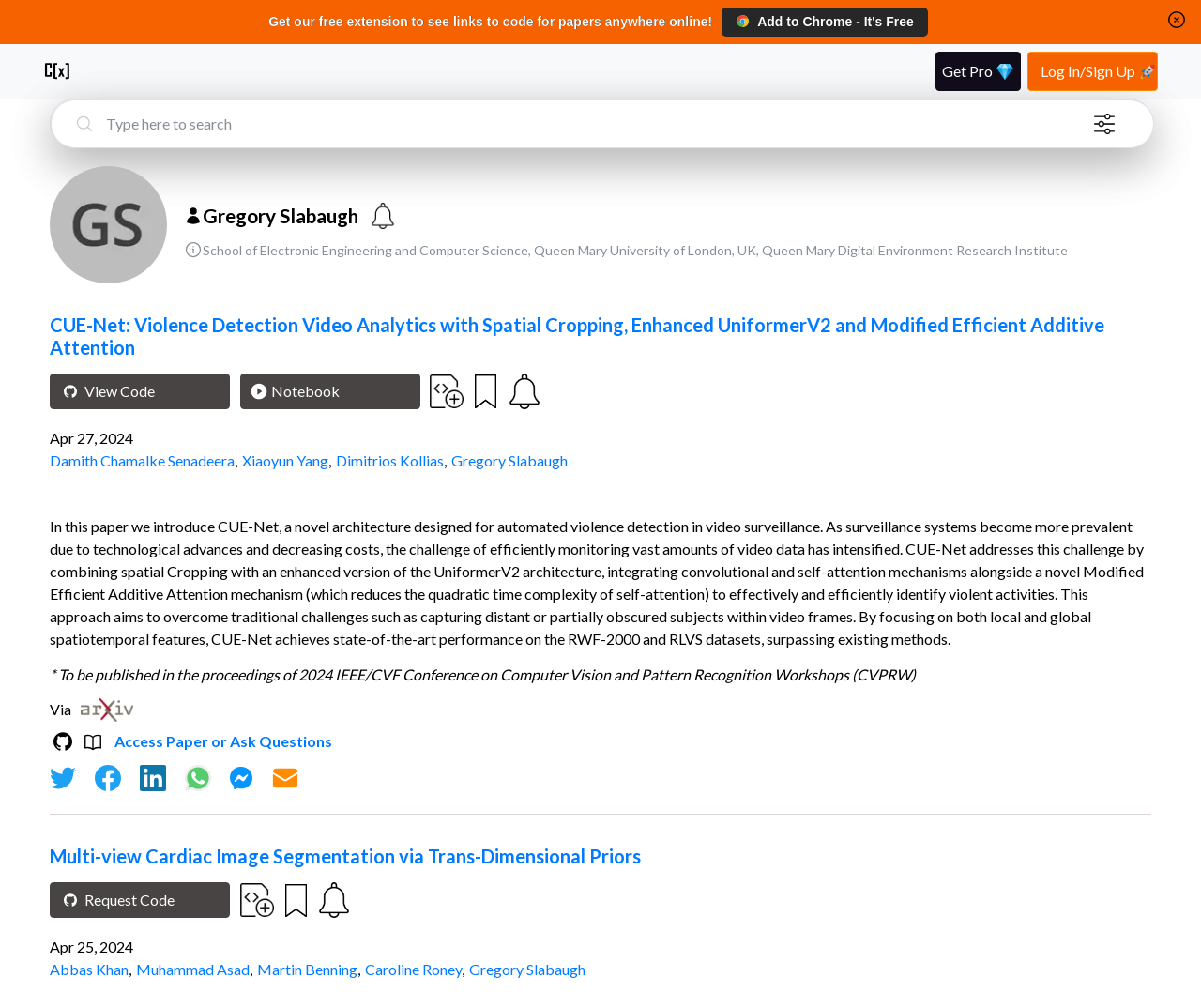Please predict the bounding box coordinates of the element's region where a click is necessary to complete the following instruction: "Search for papers". The coordinates should be represented by four float numbers between 0 and 1, i.e., [left, top, right, bottom].

[0.086, 0.099, 0.894, 0.146]